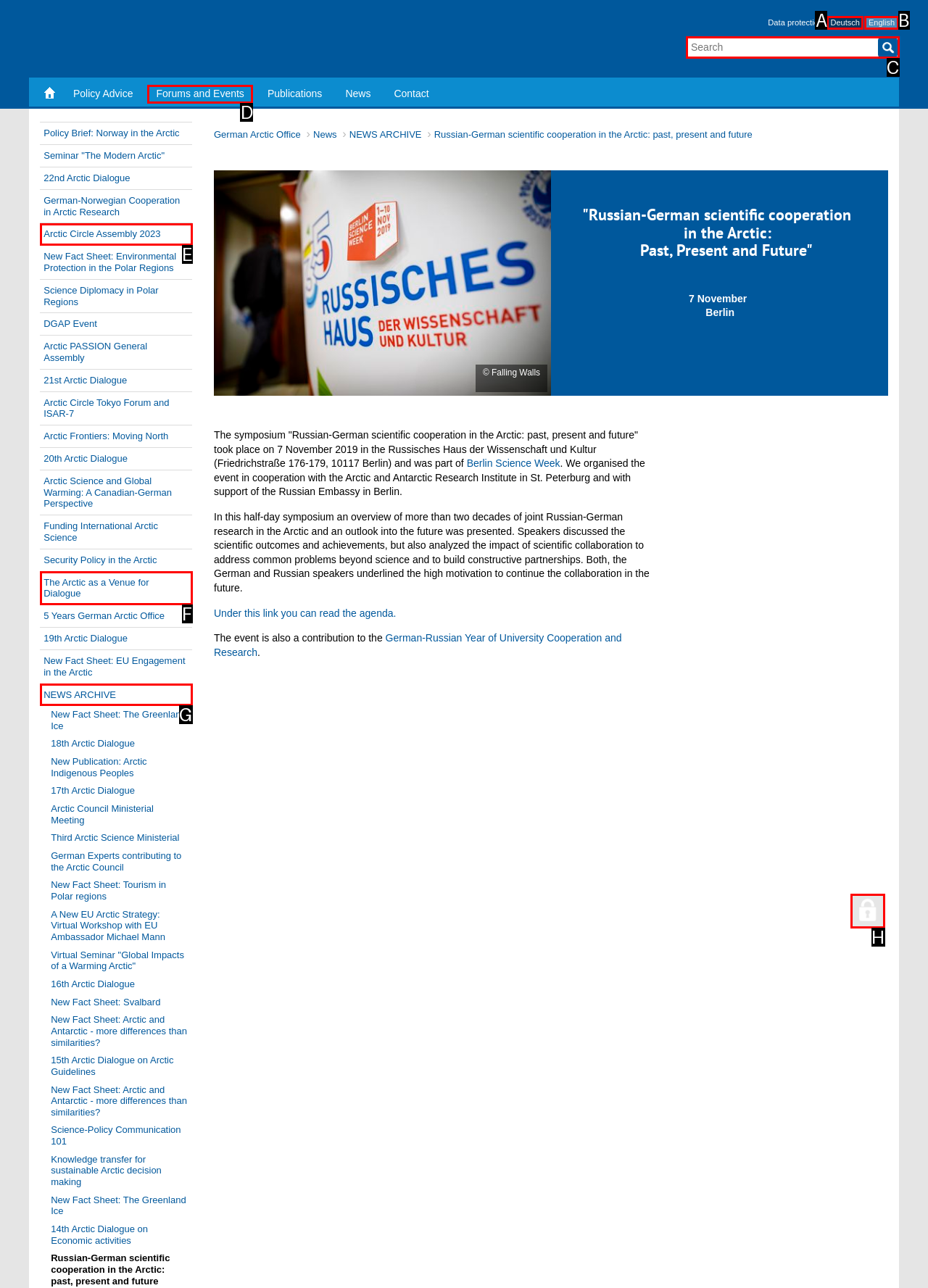Choose the HTML element that best fits the given description: name="tx_indexedsearch_pi2[search][sword]" placeholder="Search". Answer by stating the letter of the option.

C